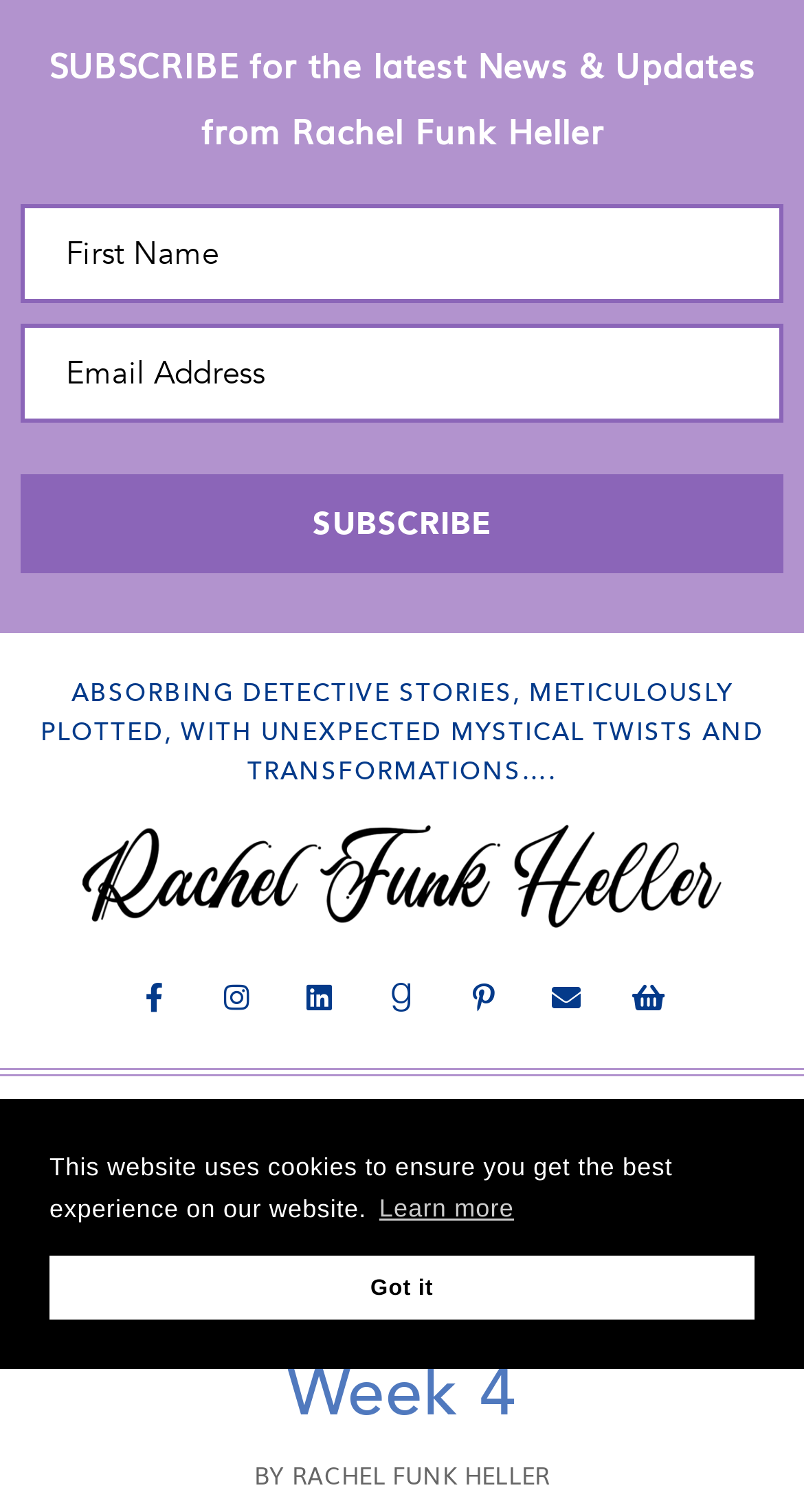Refer to the screenshot and give an in-depth answer to this question: What is the author's name?

The author's name can be found at the bottom of the webpage, below the heading 'A Drawing a Day: Week 4', where it is written 'BY RACHEL FUNK HELLER'.